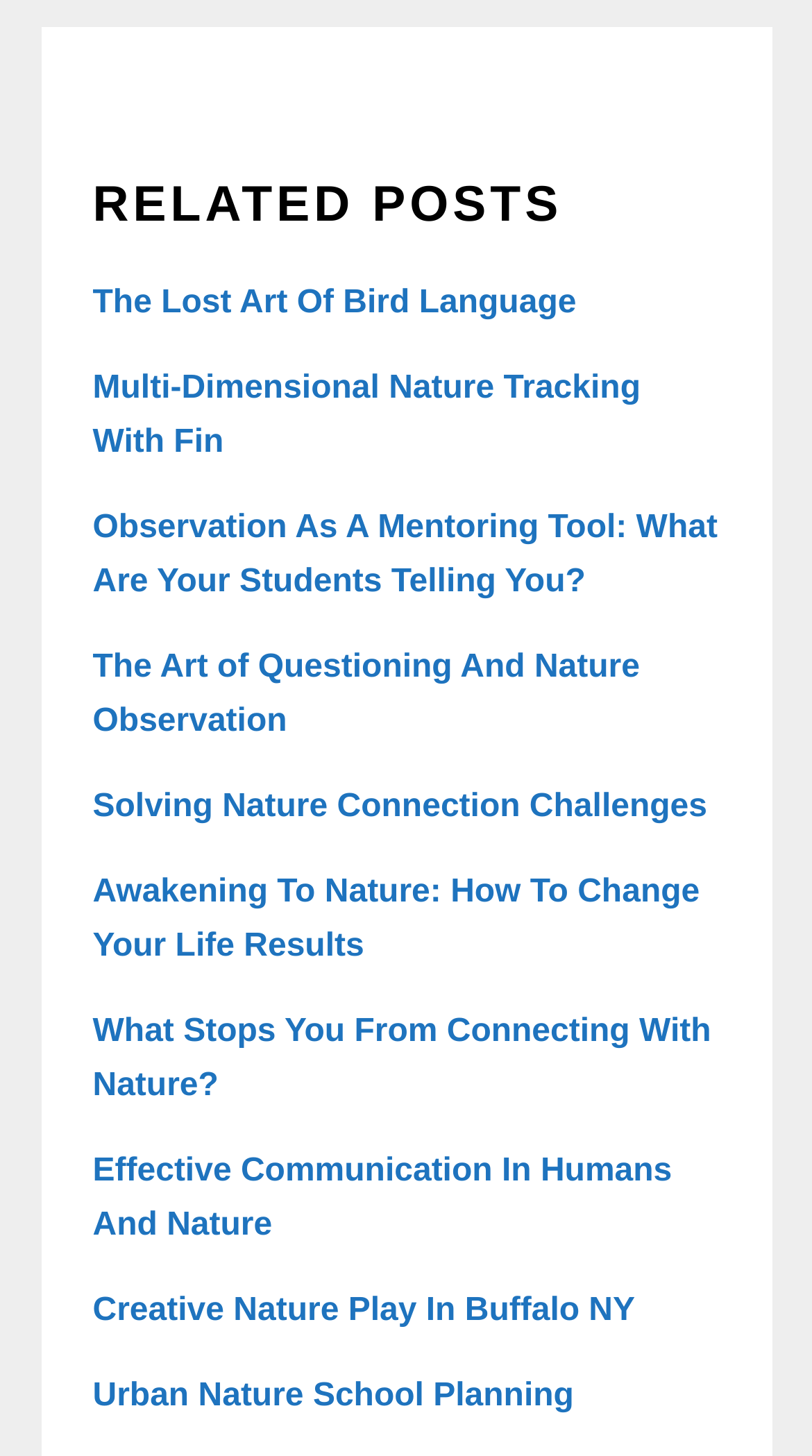Answer the question using only a single word or phrase: 
How many related posts are there?

13